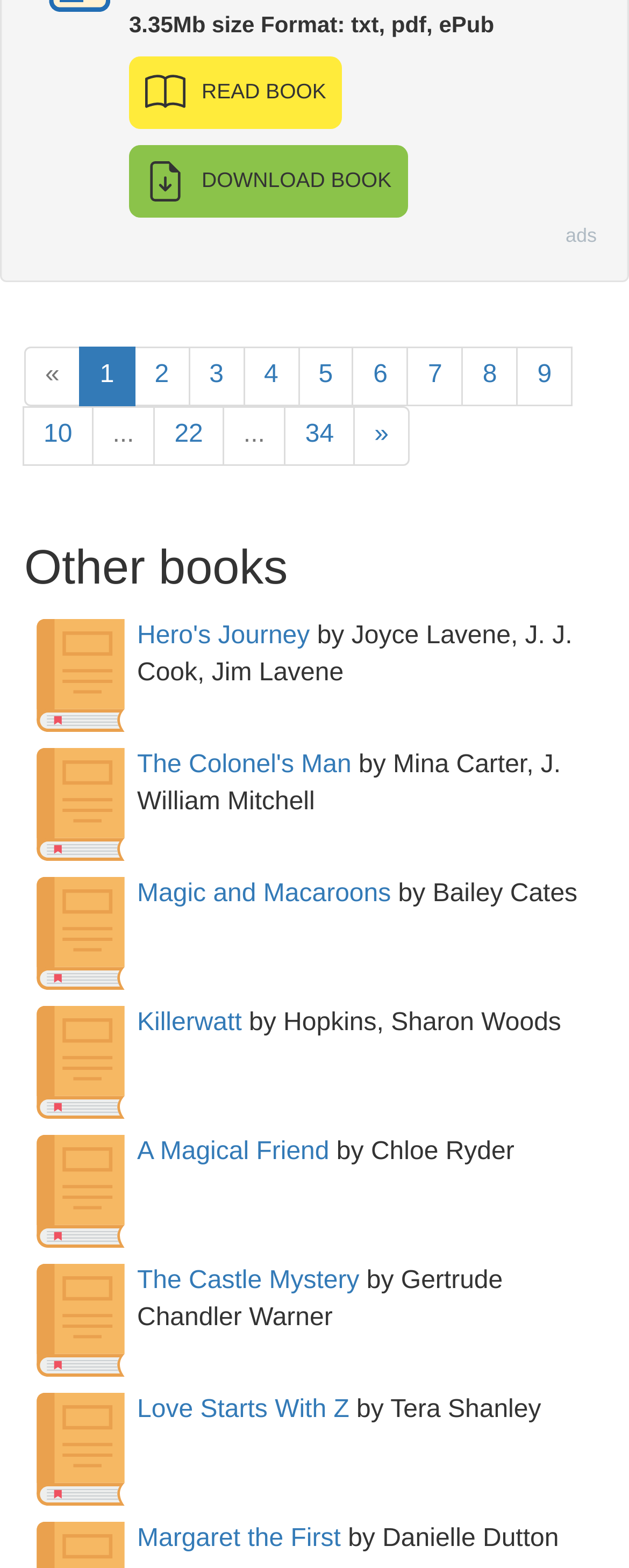Pinpoint the bounding box coordinates for the area that should be clicked to perform the following instruction: "Click the '»' button".

[0.562, 0.259, 0.651, 0.297]